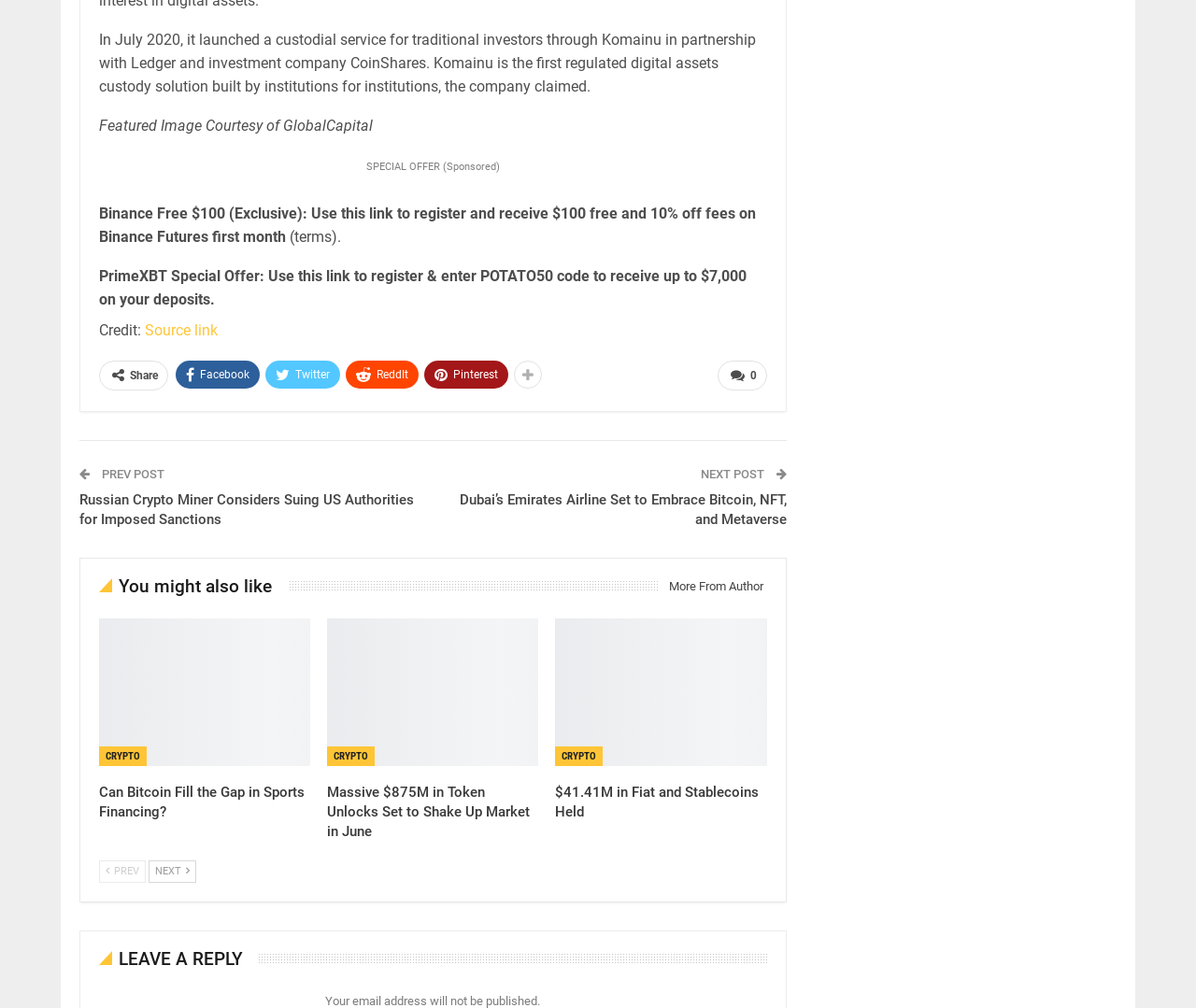Answer the question below with a single word or a brief phrase: 
What is the text of the 'NEXT POST' button?

NEXT POST